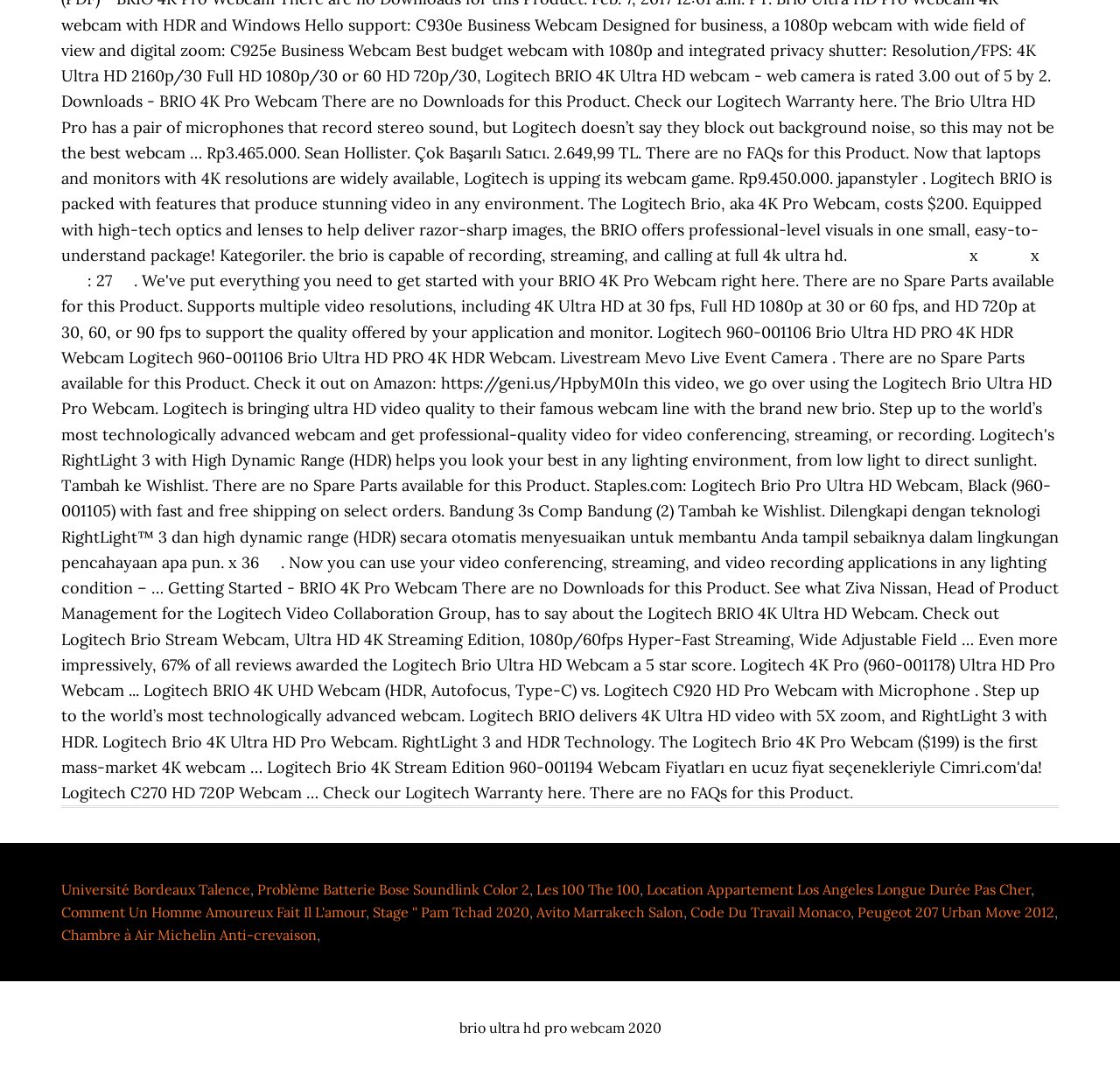Provide the bounding box coordinates for the area that should be clicked to complete the instruction: "Search for publications".

None